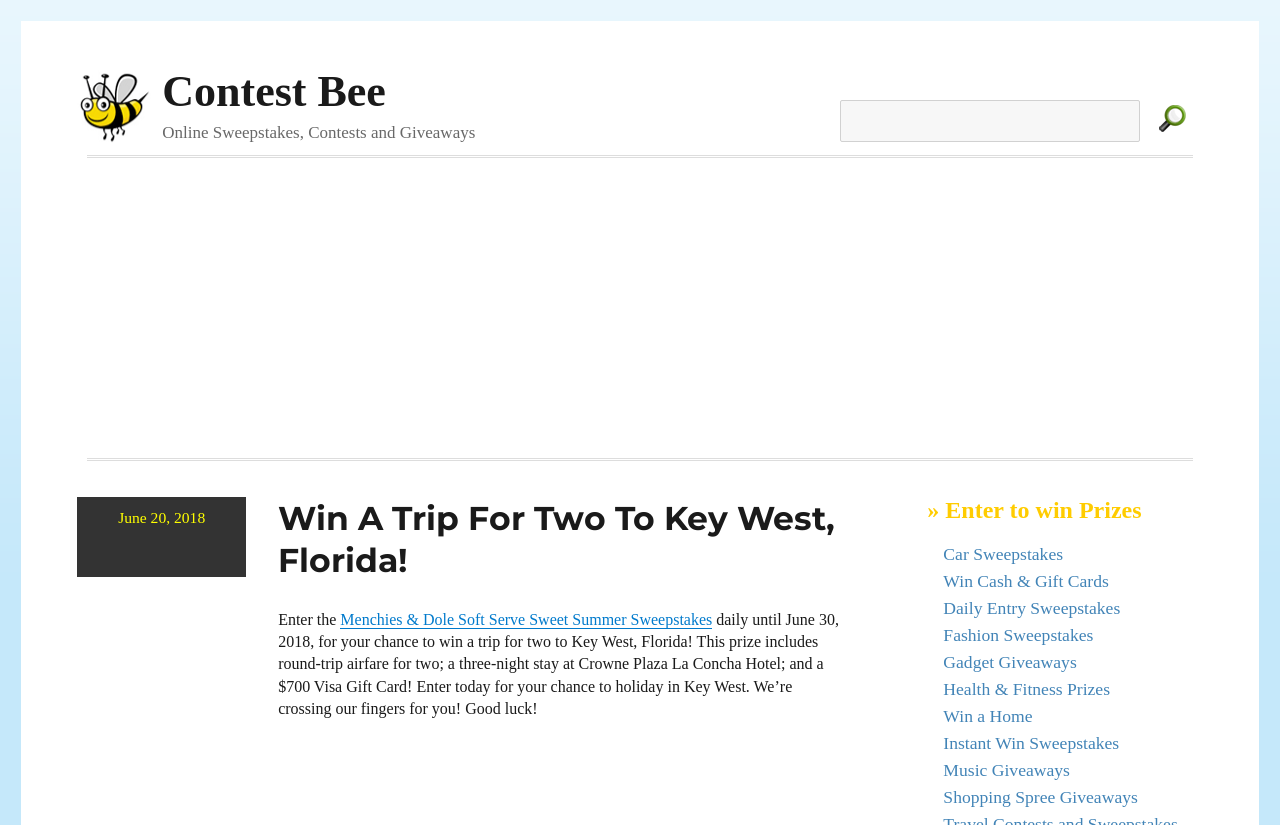Find the bounding box coordinates corresponding to the UI element with the description: "Win Cash & Gift Cards". The coordinates should be formatted as [left, top, right, bottom], with values as floats between 0 and 1.

[0.737, 0.692, 0.866, 0.716]